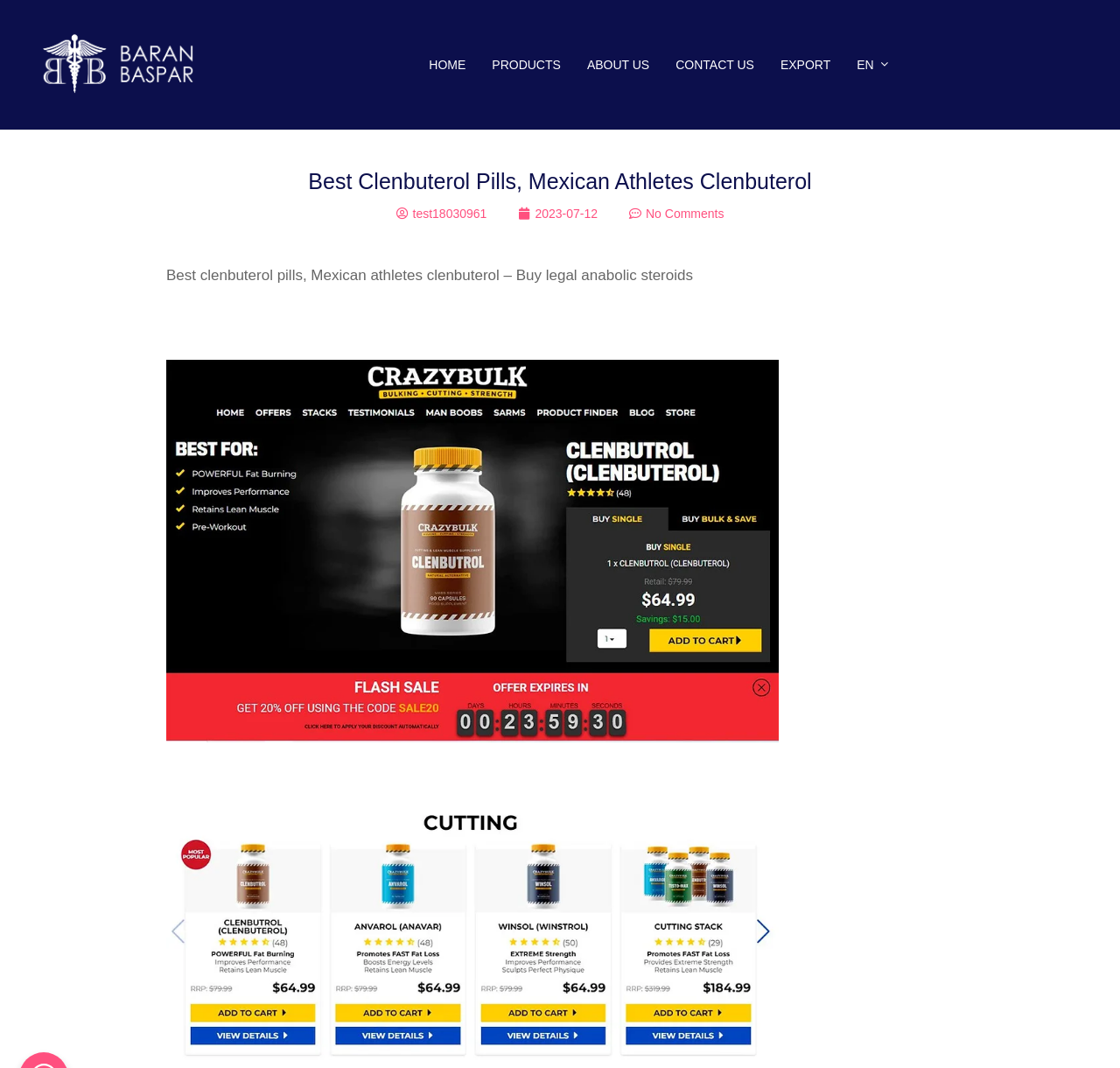Determine the bounding box coordinates of the clickable region to follow the instruction: "Go to the Contact us page".

None